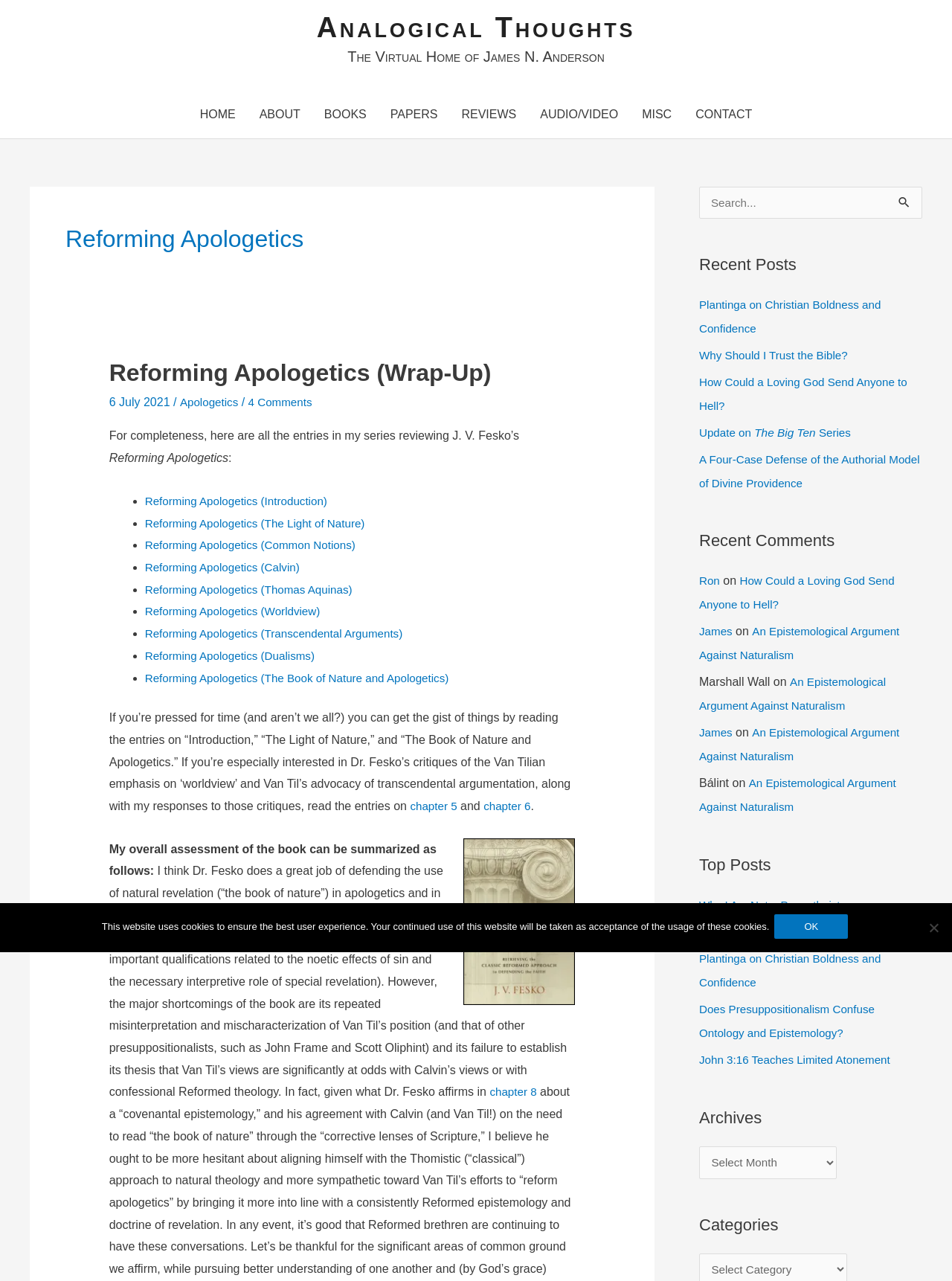Please determine the bounding box coordinates of the element's region to click for the following instruction: "Click on permalink".

None